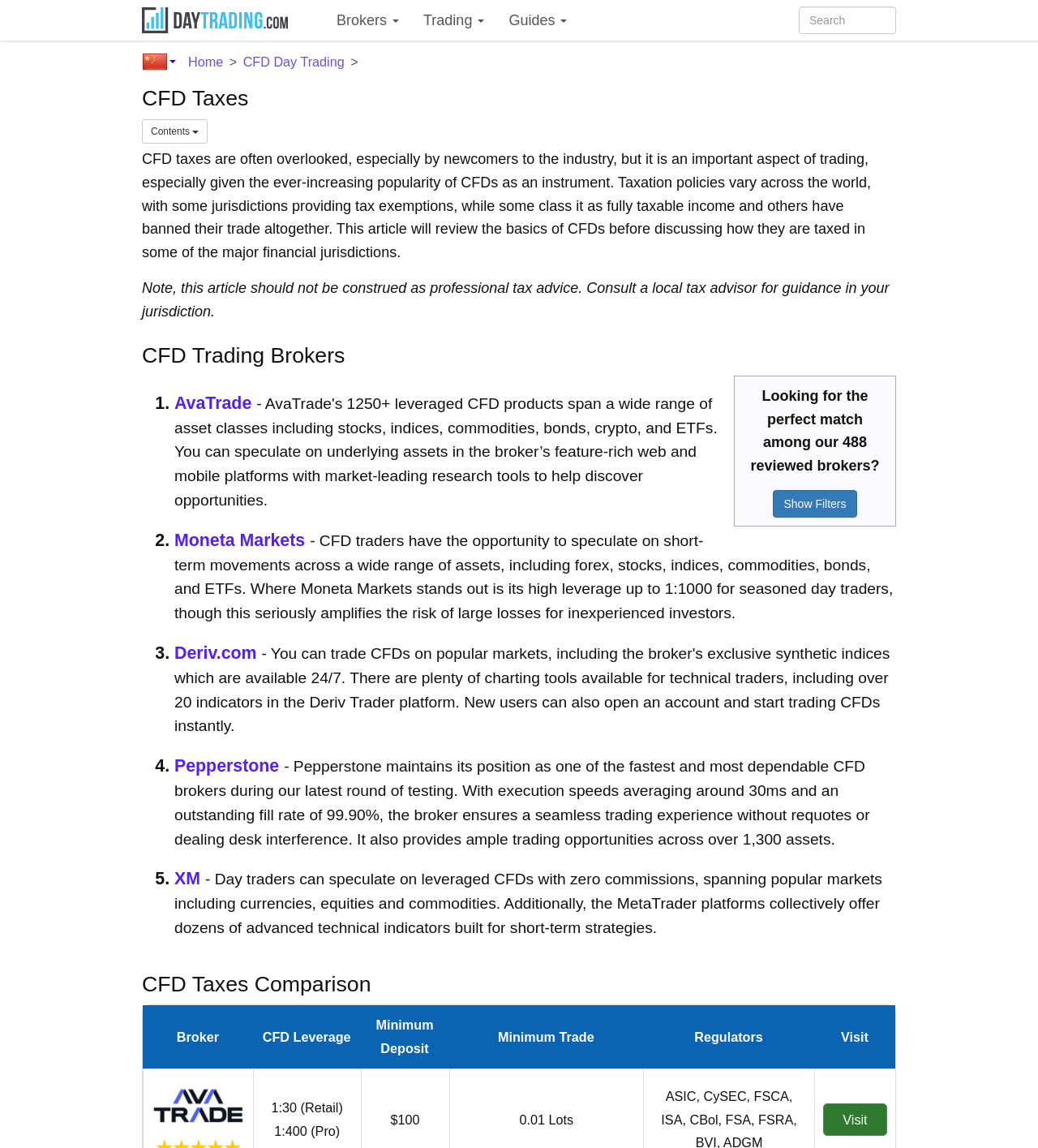Bounding box coordinates are specified in the format (top-left x, top-left y, bottom-right x, bottom-right y). All values are floating point numbers bounded between 0 and 1. Please provide the bounding box coordinate of the region this sentence describes: Moneta Markets

[0.168, 0.462, 0.294, 0.479]